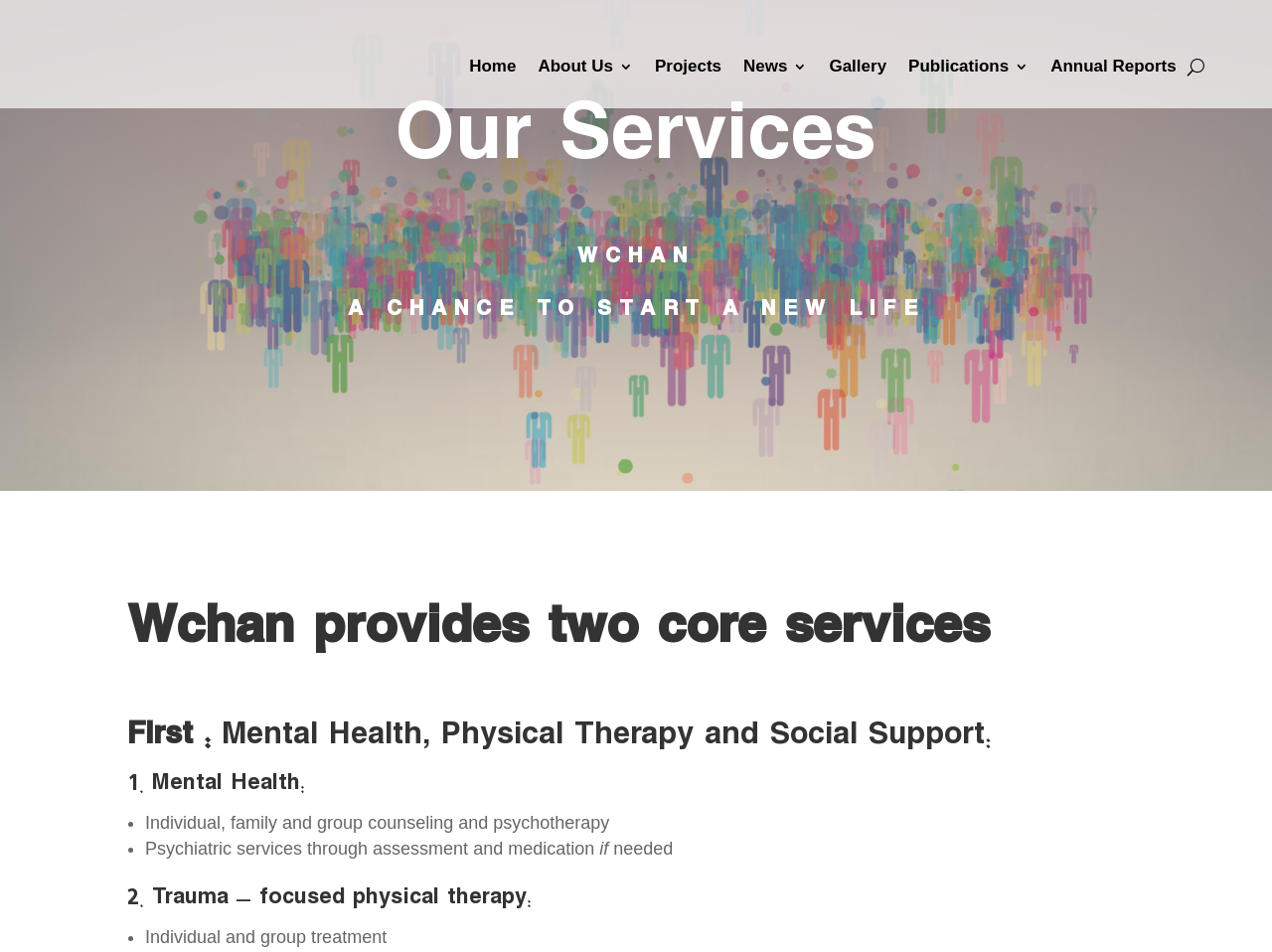What are the two core services provided by Wchan?
Look at the image and respond with a one-word or short phrase answer.

Mental Health and Physical Therapy